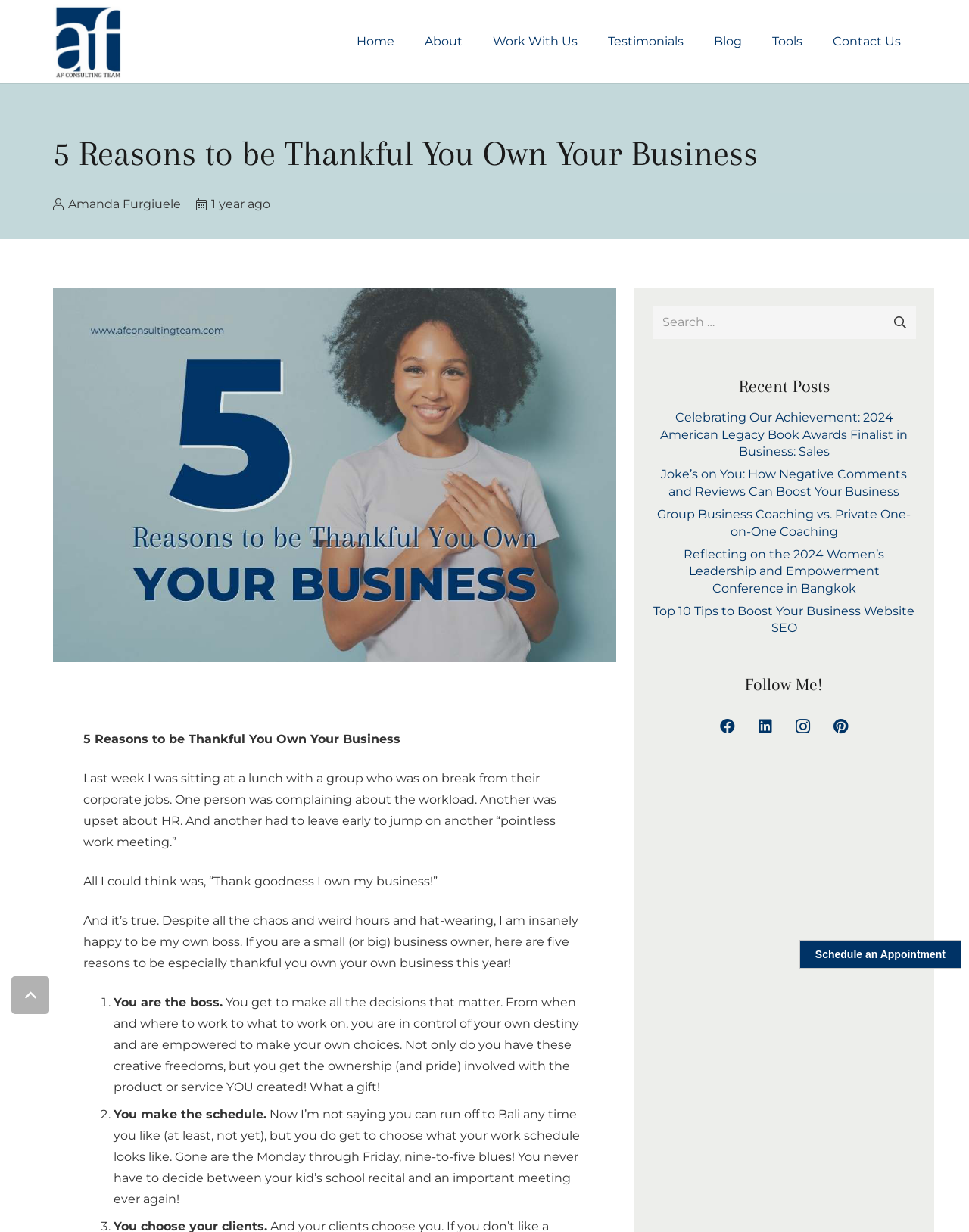Please identify the bounding box coordinates for the region that you need to click to follow this instruction: "Schedule an Appointment".

[0.825, 0.763, 0.992, 0.786]